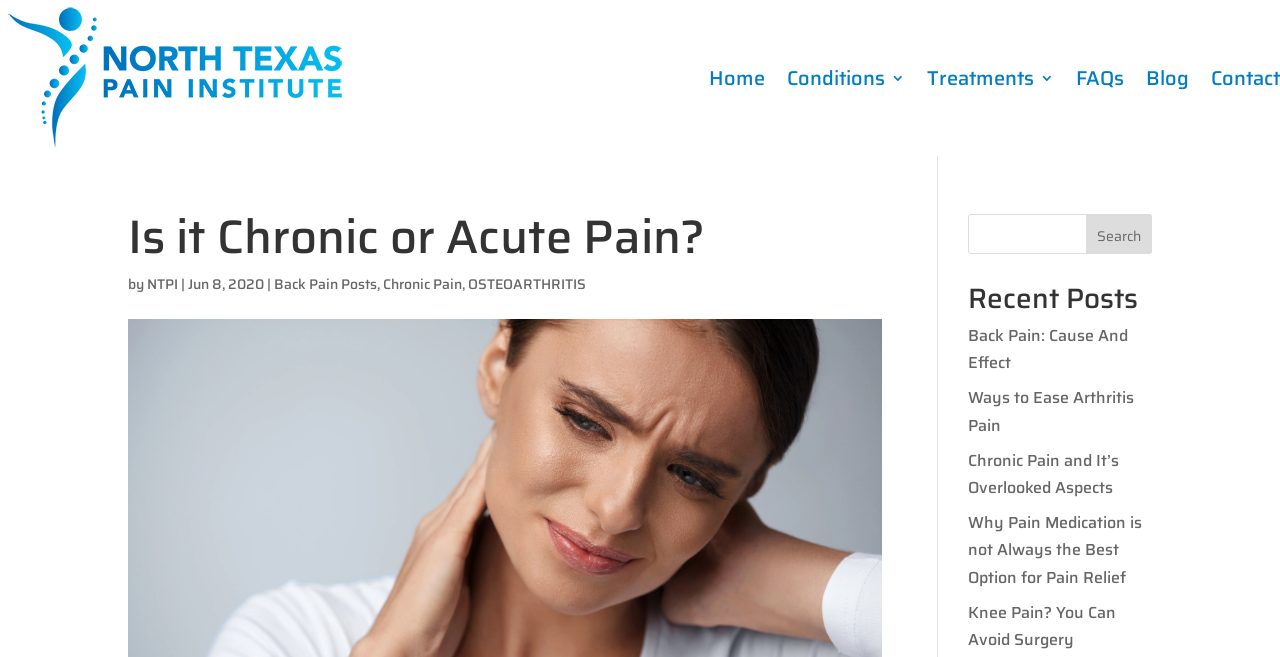Can you look at the image and give a comprehensive answer to the question:
What is the date of the post 'Is it Chronic or Acute Pain?'?

The post 'Is it Chronic or Acute Pain?' has a date listed below its title, which is 'Jun 8, 2020'. This suggests that the post was published on this date.